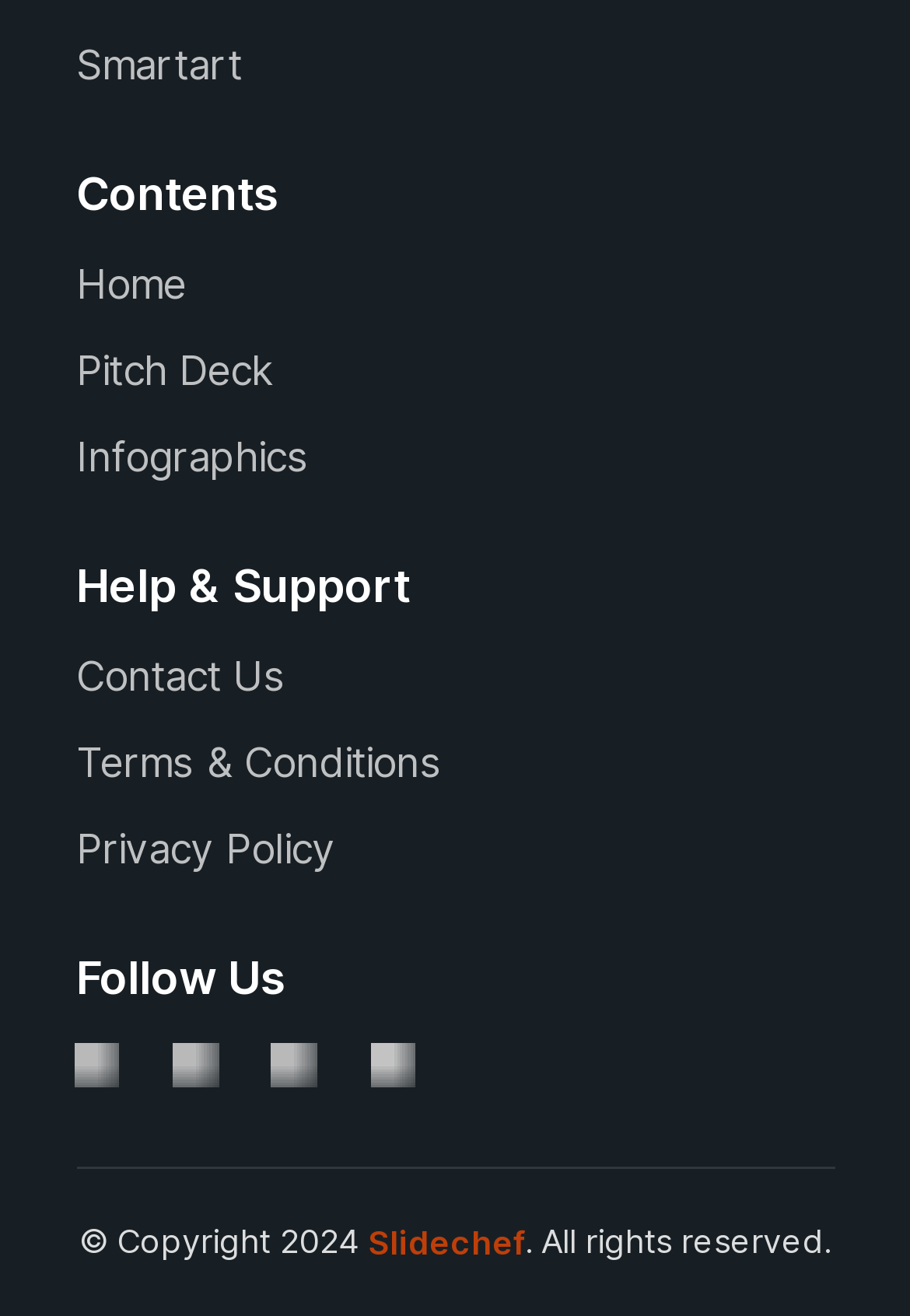Identify the bounding box of the UI component described as: "alt="youtube"".

[0.192, 0.793, 0.239, 0.825]